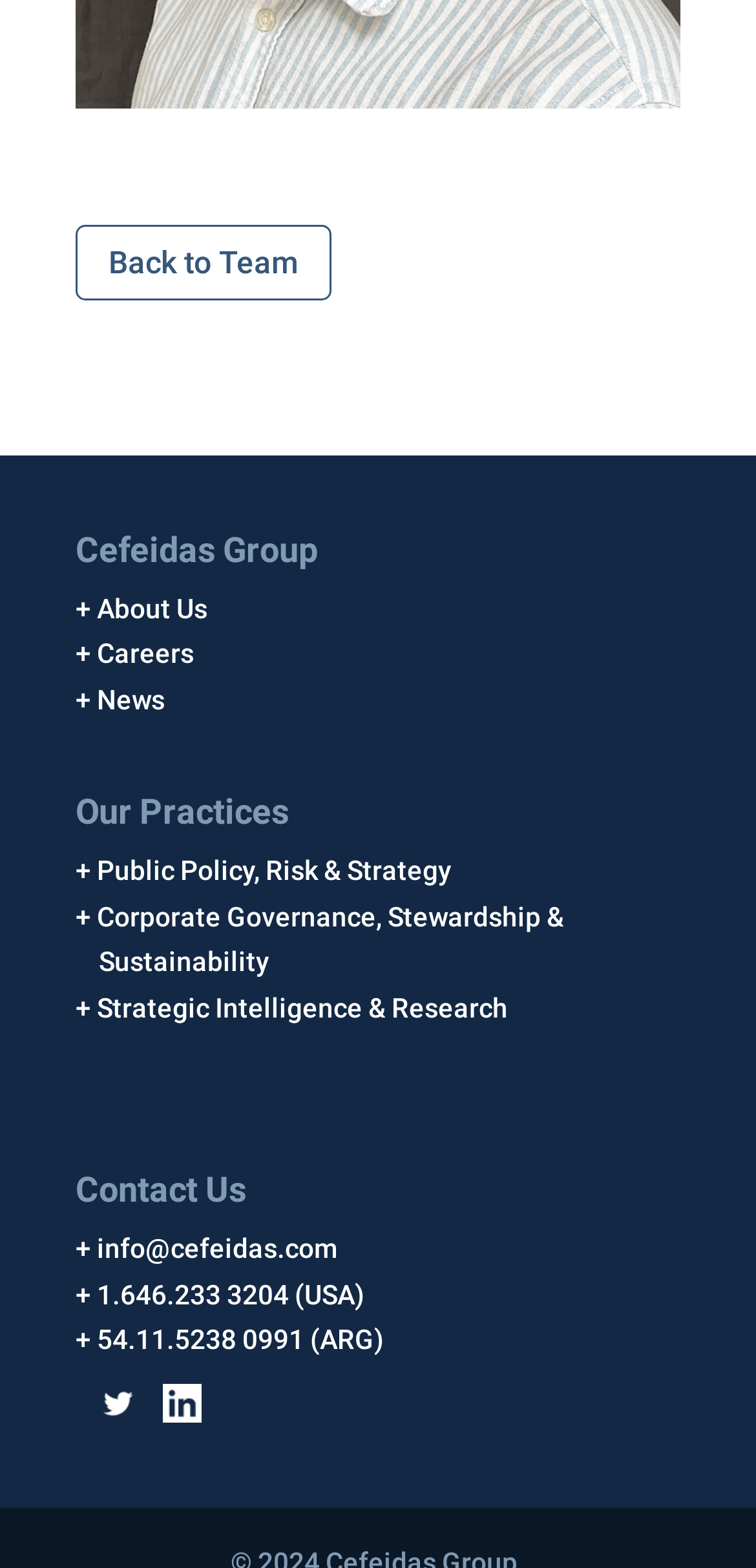Answer the following query with a single word or phrase:
How many links are there in the webpage?

12